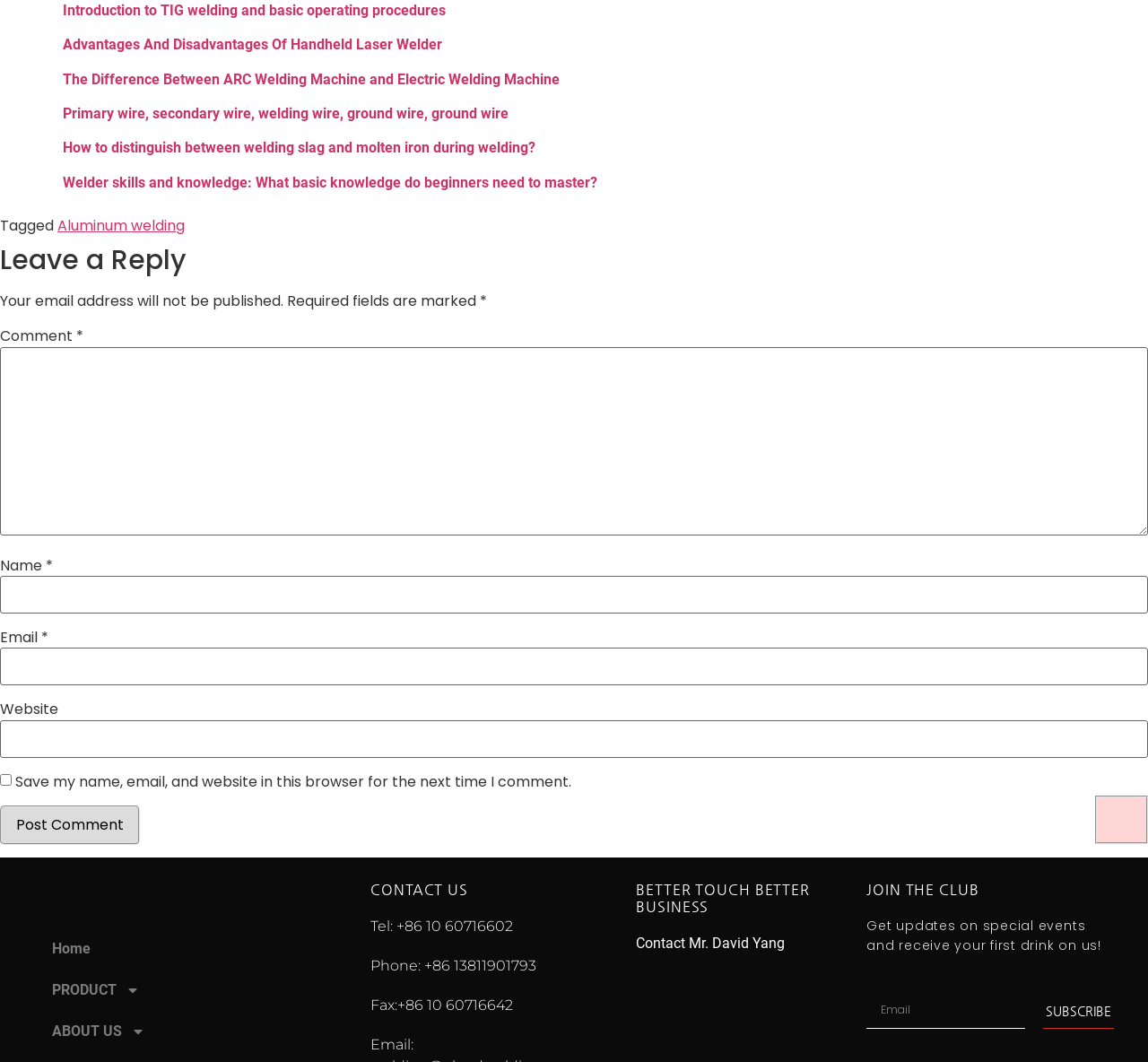Please provide the bounding box coordinate of the region that matches the element description: parent_node: Comment * name="comment". Coordinates should be in the format (top-left x, top-left y, bottom-right x, bottom-right y) and all values should be between 0 and 1.

[0.0, 0.327, 1.0, 0.504]